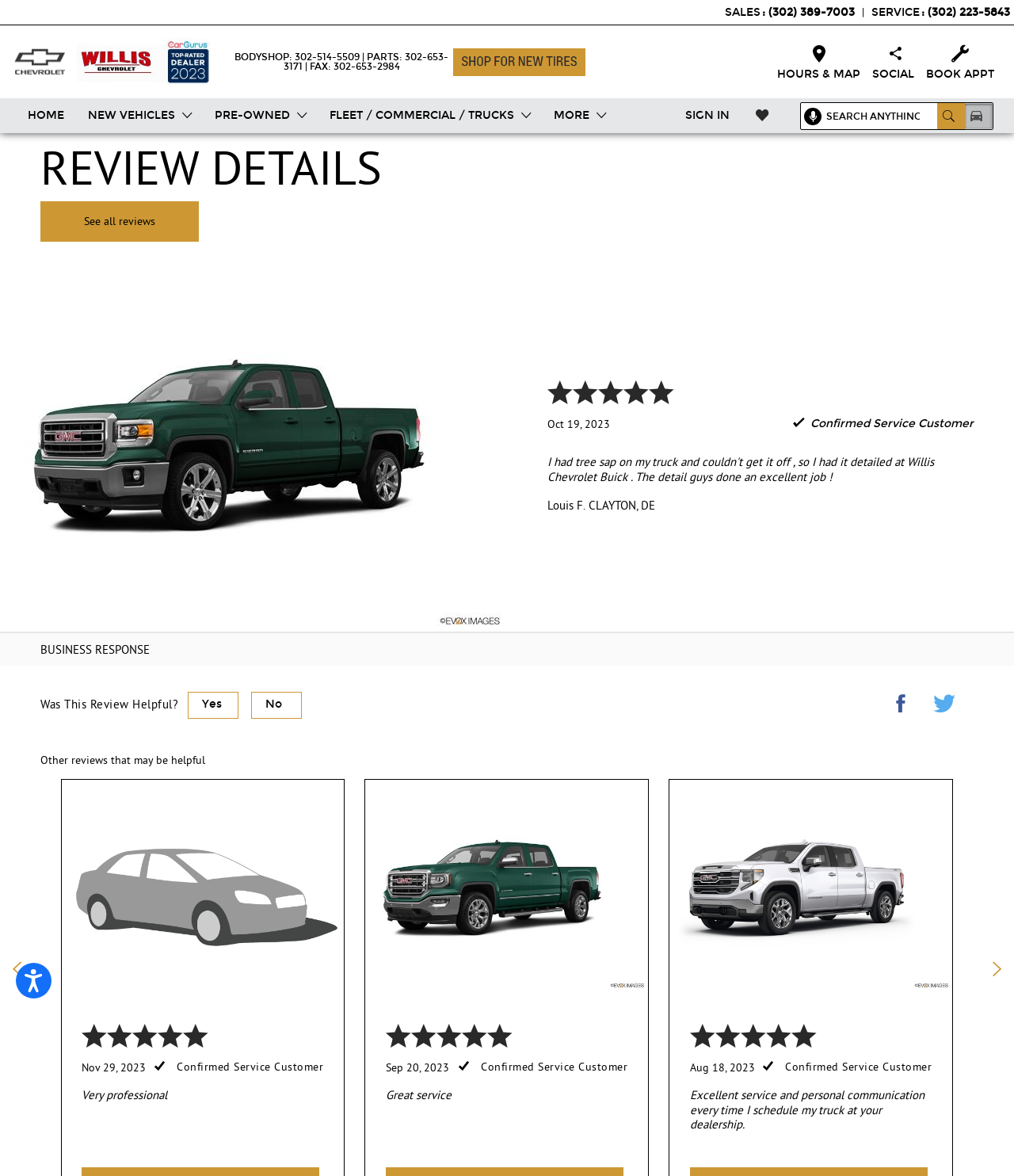Look at the image and give a detailed response to the following question: What is the rating of the review shown on this webpage?

I found the rating by looking at the top of the webpage, where it says '5 Star Review for Willis Chevrolet from CLAYTON, DE'.